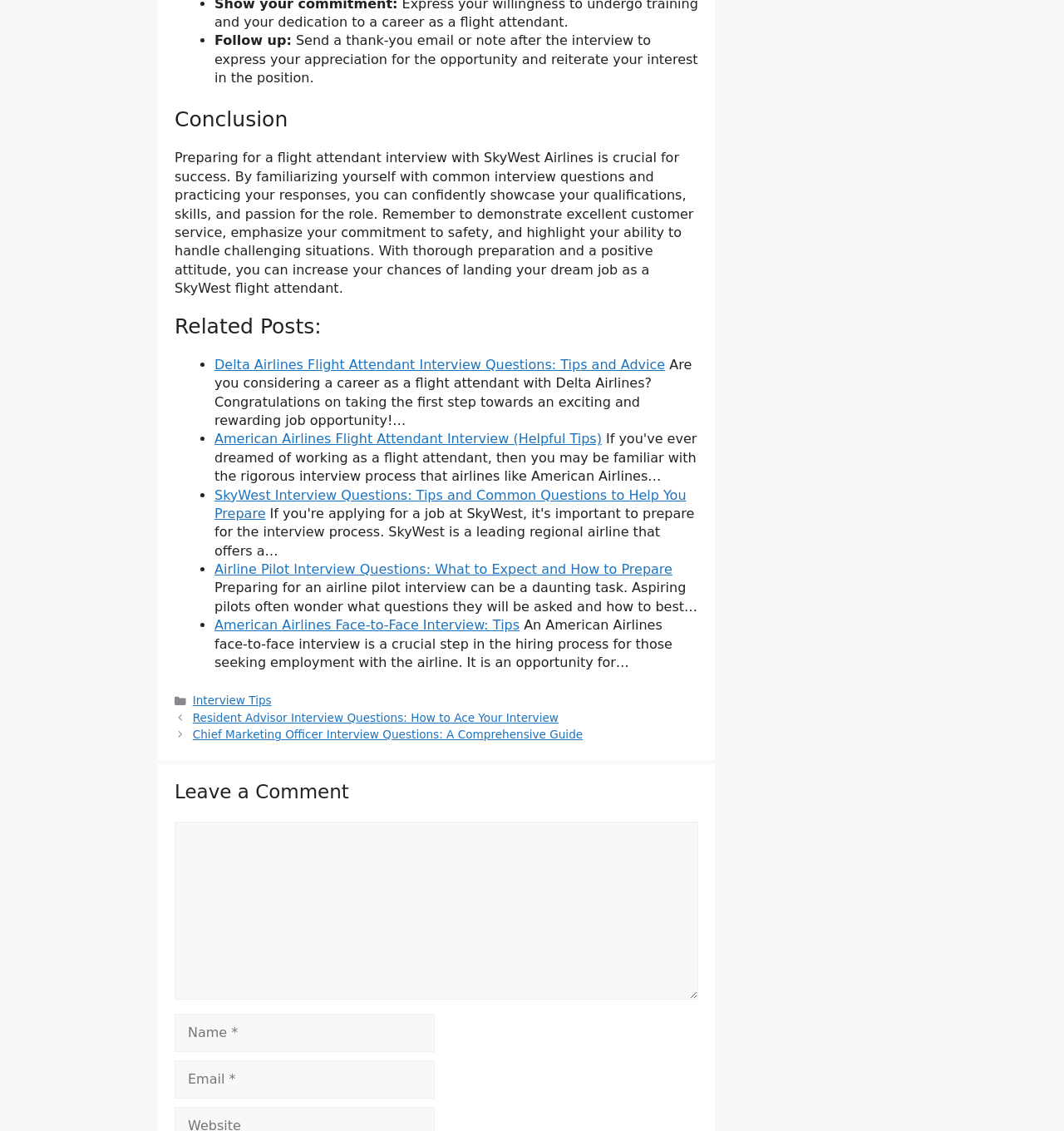Can you provide the bounding box coordinates for the element that should be clicked to implement the instruction: "Enter your comment"?

[0.164, 0.727, 0.656, 0.884]